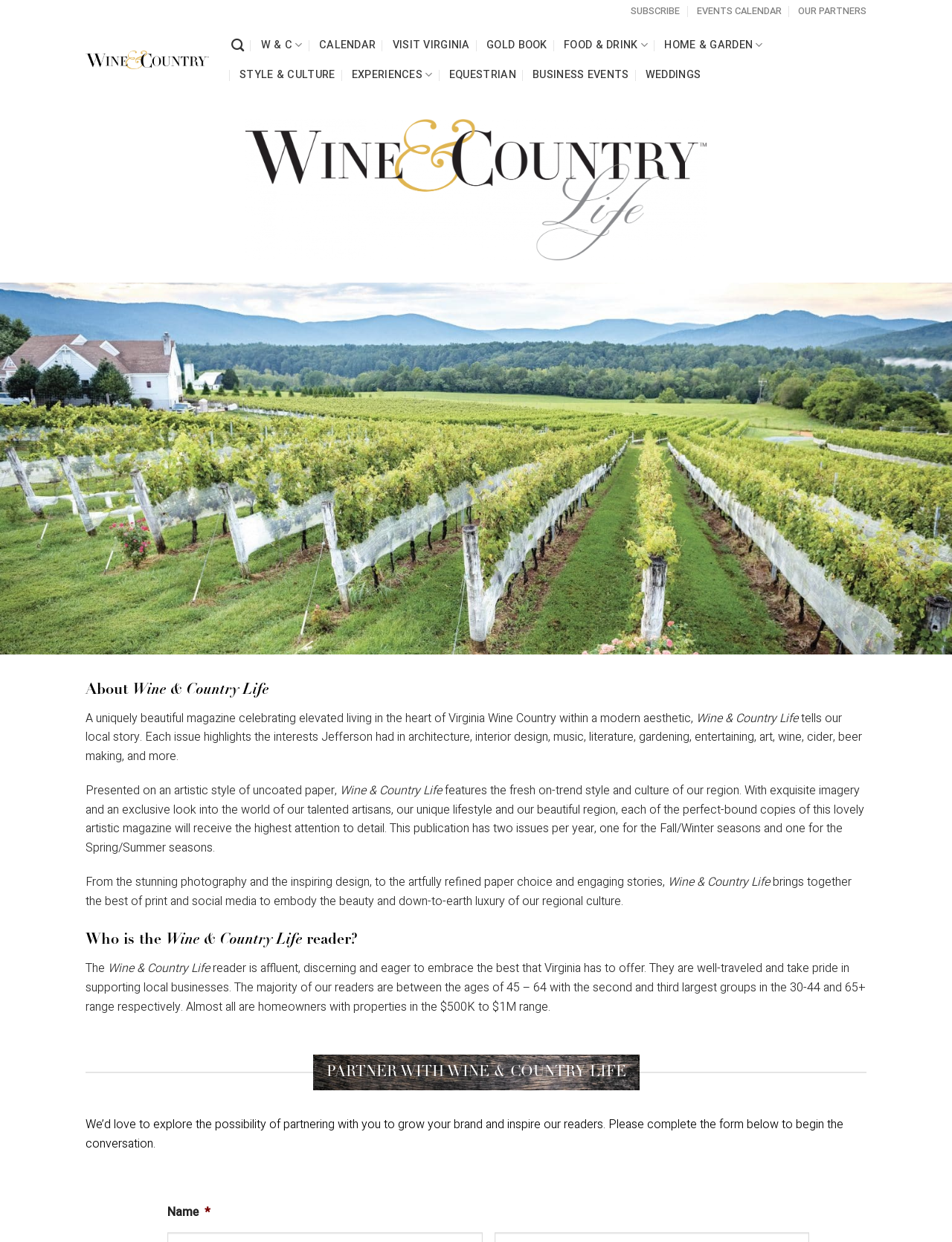Please determine the bounding box coordinates for the UI element described here. Use the format (top-left x, top-left y, bottom-right x, bottom-right y) with values bounded between 0 and 1: OUR PARTNERS

[0.838, 0.0, 0.91, 0.018]